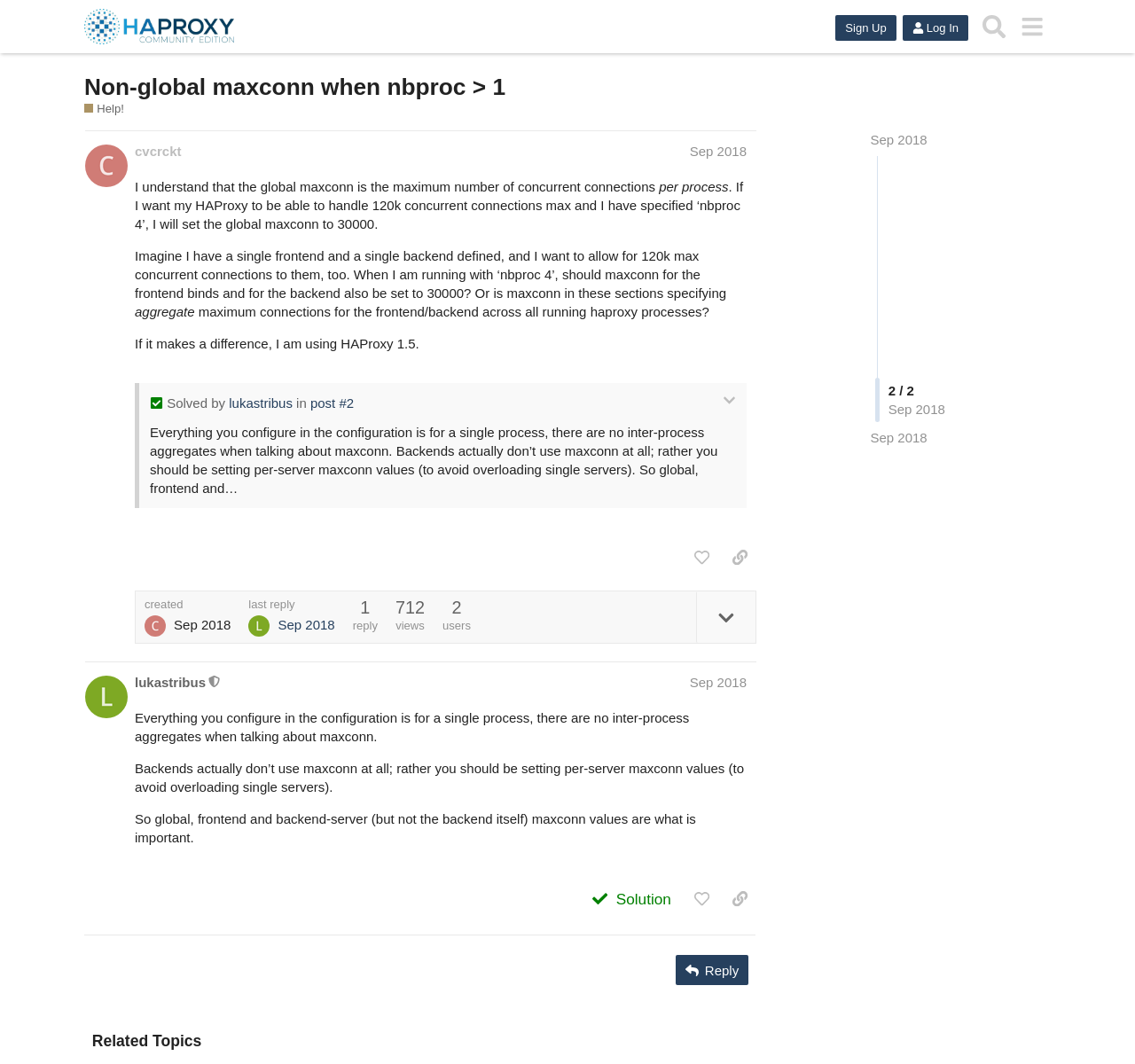Find and provide the bounding box coordinates for the UI element described here: "title="like this post"". The coordinates should be given as four float numbers between 0 and 1: [left, top, right, bottom].

[0.604, 0.51, 0.633, 0.538]